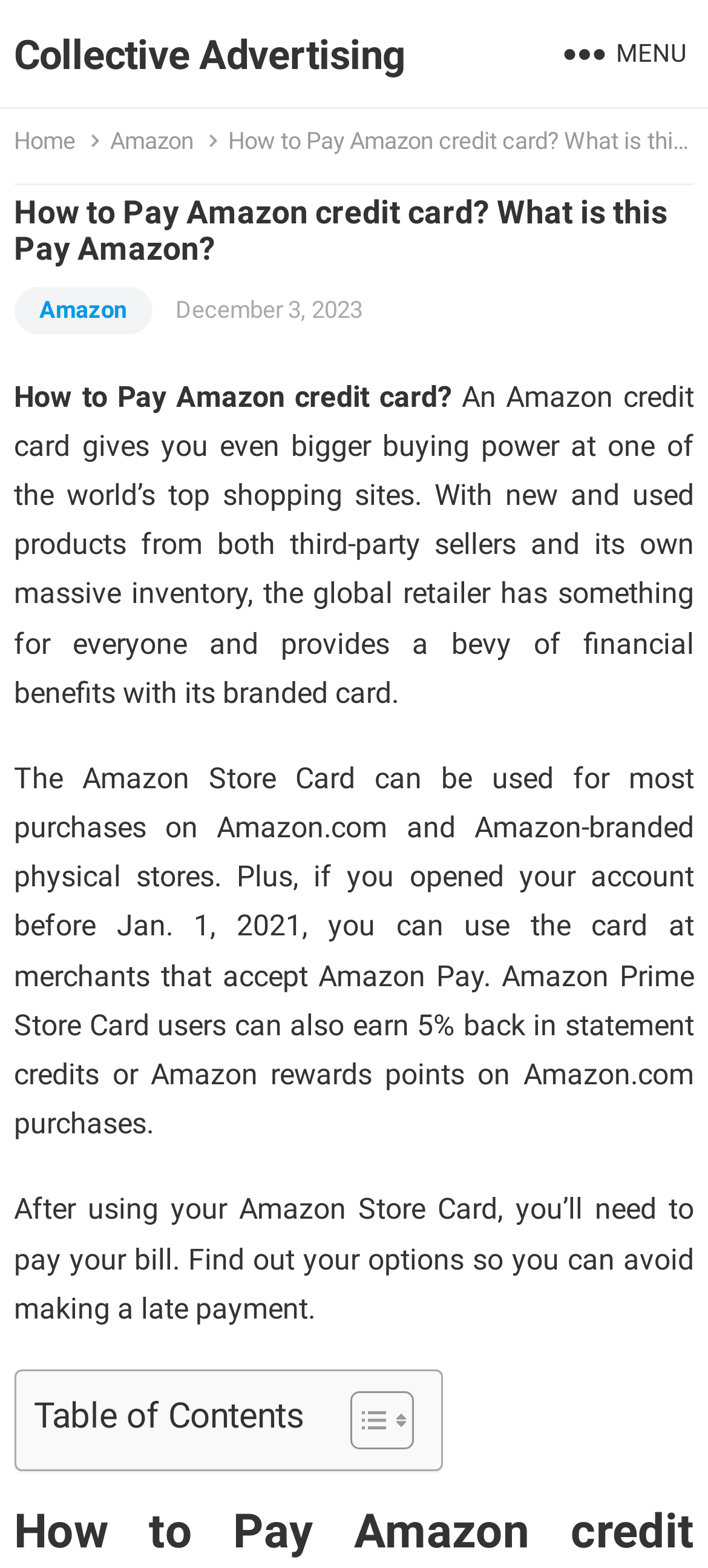Determine the main headline from the webpage and extract its text.

How to Pay Amazon credit card? What is this Pay Amazon?